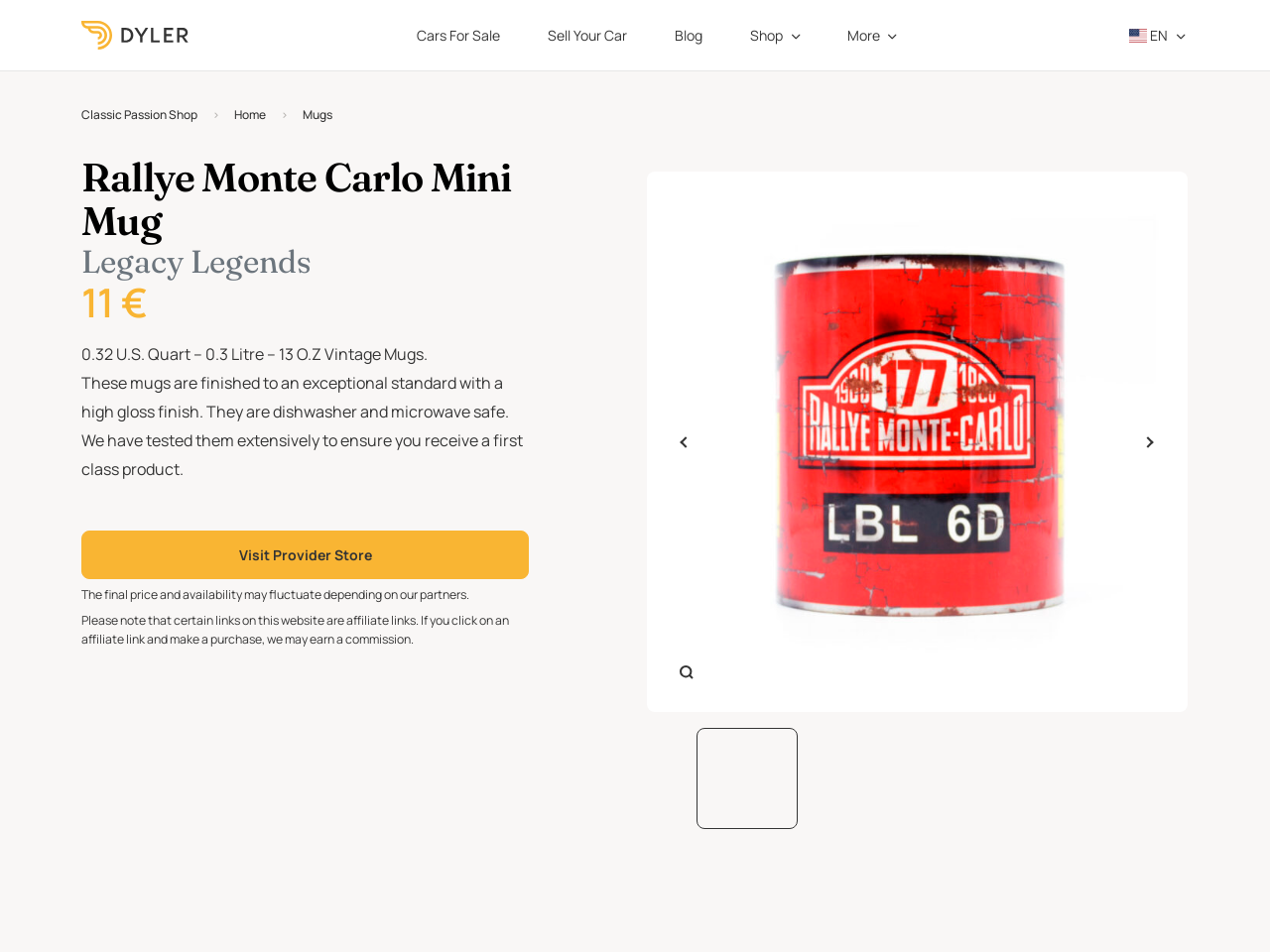Find the bounding box coordinates of the area to click in order to follow the instruction: "View the 'Rallye Monte Carlo Mini Mug' product details".

[0.064, 0.164, 0.416, 0.255]